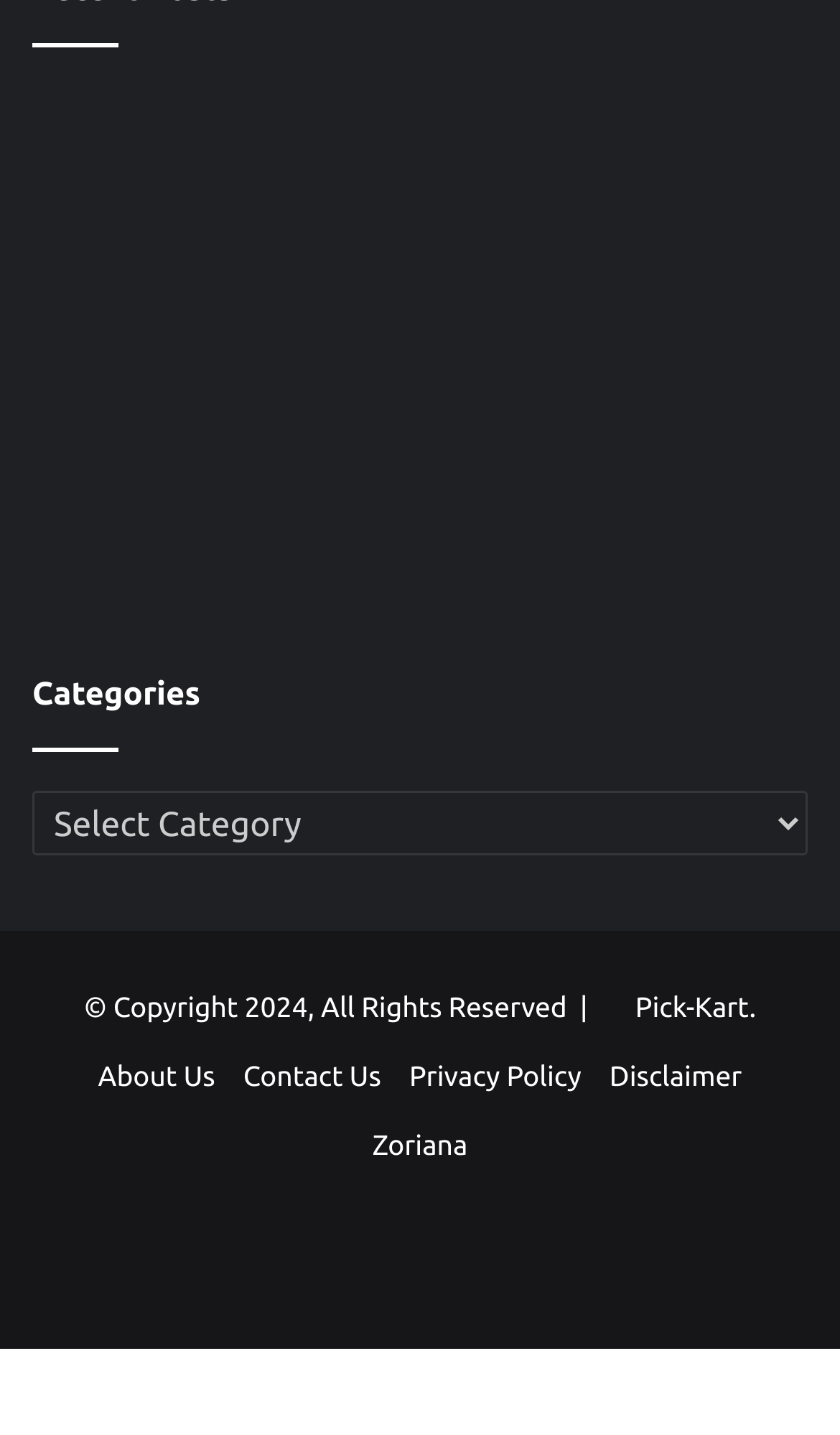How many images are there on the webpage?
Identify the answer in the screenshot and reply with a single word or phrase.

4